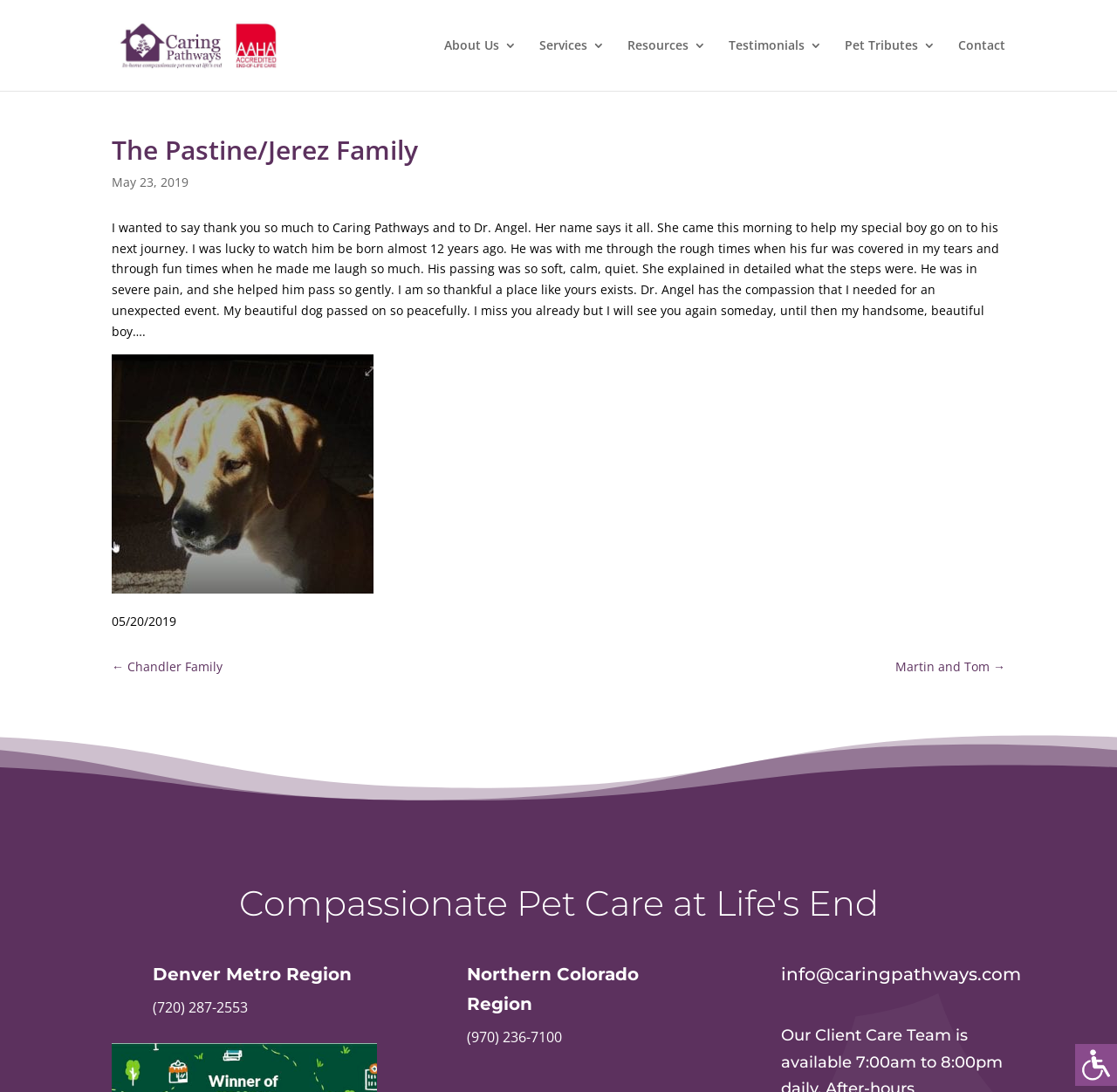Detail the webpage's structure and highlights in your description.

This webpage is a testimonial page from the Pastine/Jerez Family, dedicated to Caring Pathways. At the top, there is a navigation menu with links to "About Us", "Services", "Resources", "Testimonials", "Pet Tributes", and "Contact". Below the navigation menu, there is a heading that reads "The Pastine/Jerez Family". 

To the right of the heading, there is a link to "Caring Pathways" accompanied by an image with the same name. The link and image are positioned near the top-left corner of the page. 

Below the heading, there is a testimonial text from the Pastine/Jerez Family, dated May 23, 2019. The text expresses gratitude to Caring Pathways and Dr. Angel for their compassionate care during a difficult time. The text is quite long and takes up a significant portion of the page.

Below the testimonial text, there are two links, one to the "Chandler Family" and another to "Martin and Tom". These links are positioned near the bottom-left corner of the page.

Further down, there is a heading that reads "Compassionate Pet Care at Life's End". Below this heading, there are three layout tables, each containing information about different regions: Denver Metro Region, Northern Colorado Region, and contact information. Each region has a heading, a static text, and a phone number.

At the very bottom of the page, there is a button labeled "Accessibility Helper sidebar" with an image of "Accessibility" next to it. This button is positioned near the bottom-right corner of the page.